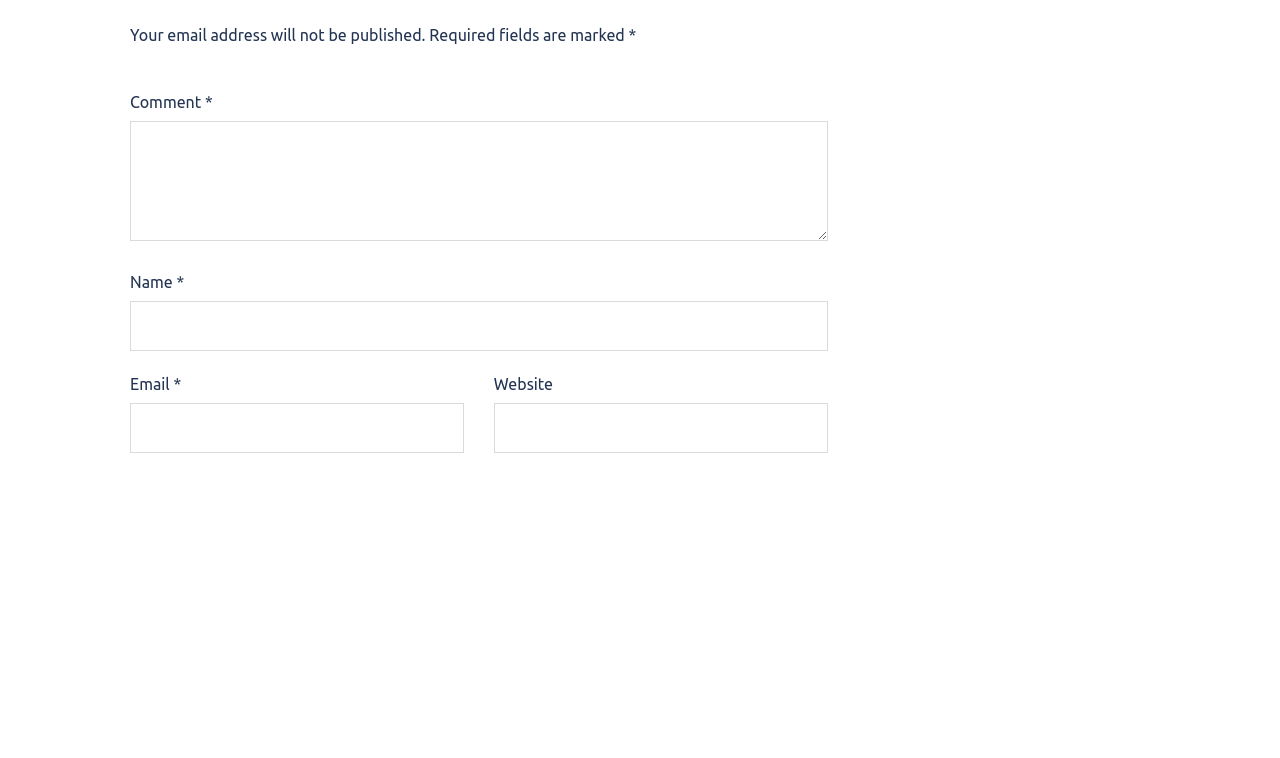What is required to post a comment?
Could you answer the question in a detailed manner, providing as much information as possible?

Based on the webpage, there are three required fields to post a comment: Name, Email, and Comment. These fields are marked with an asterisk (*) and have corresponding textboxes to input the information.